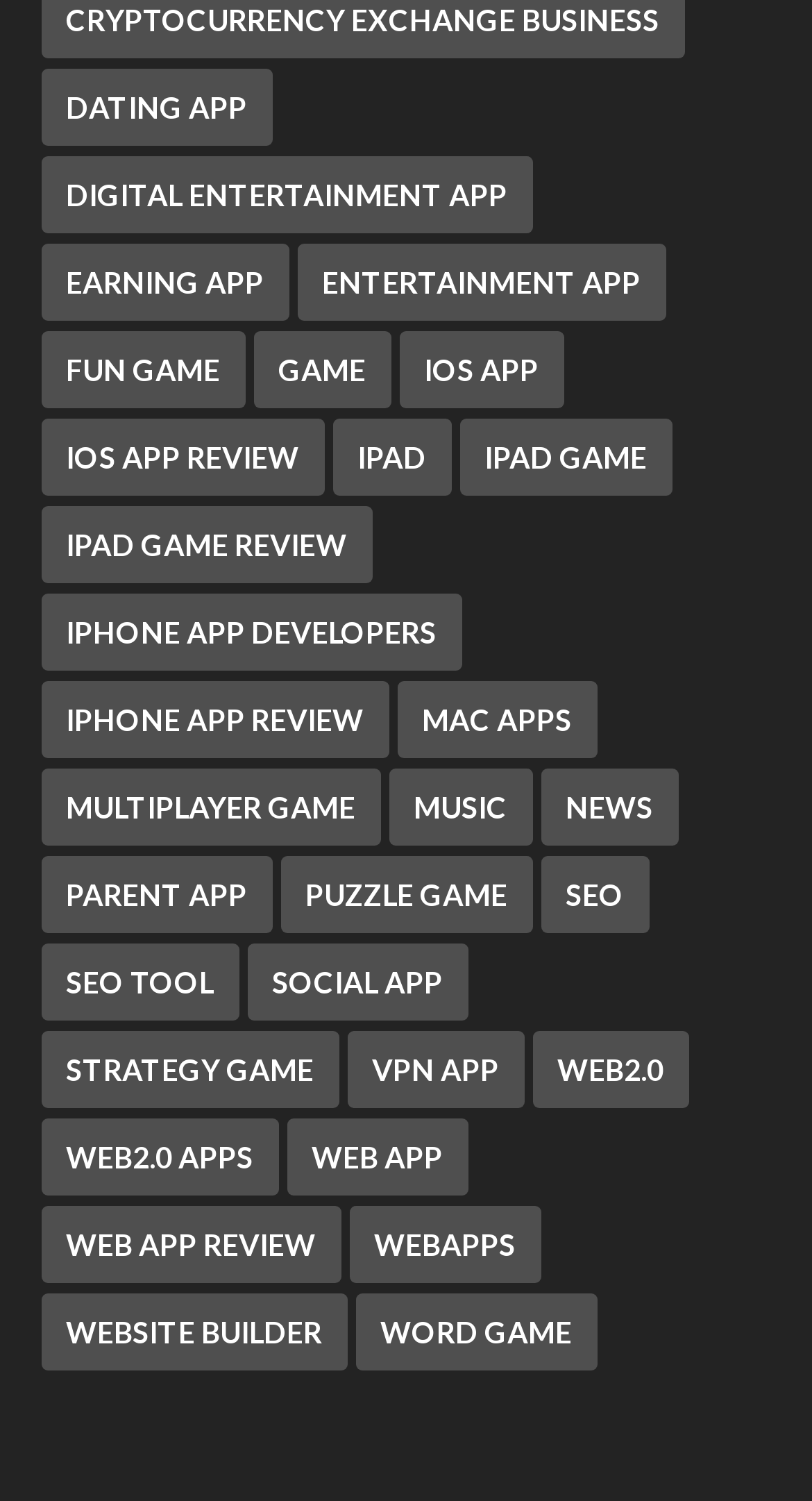Find the bounding box coordinates for the area that must be clicked to perform this action: "View Earning App".

[0.05, 0.163, 0.355, 0.214]